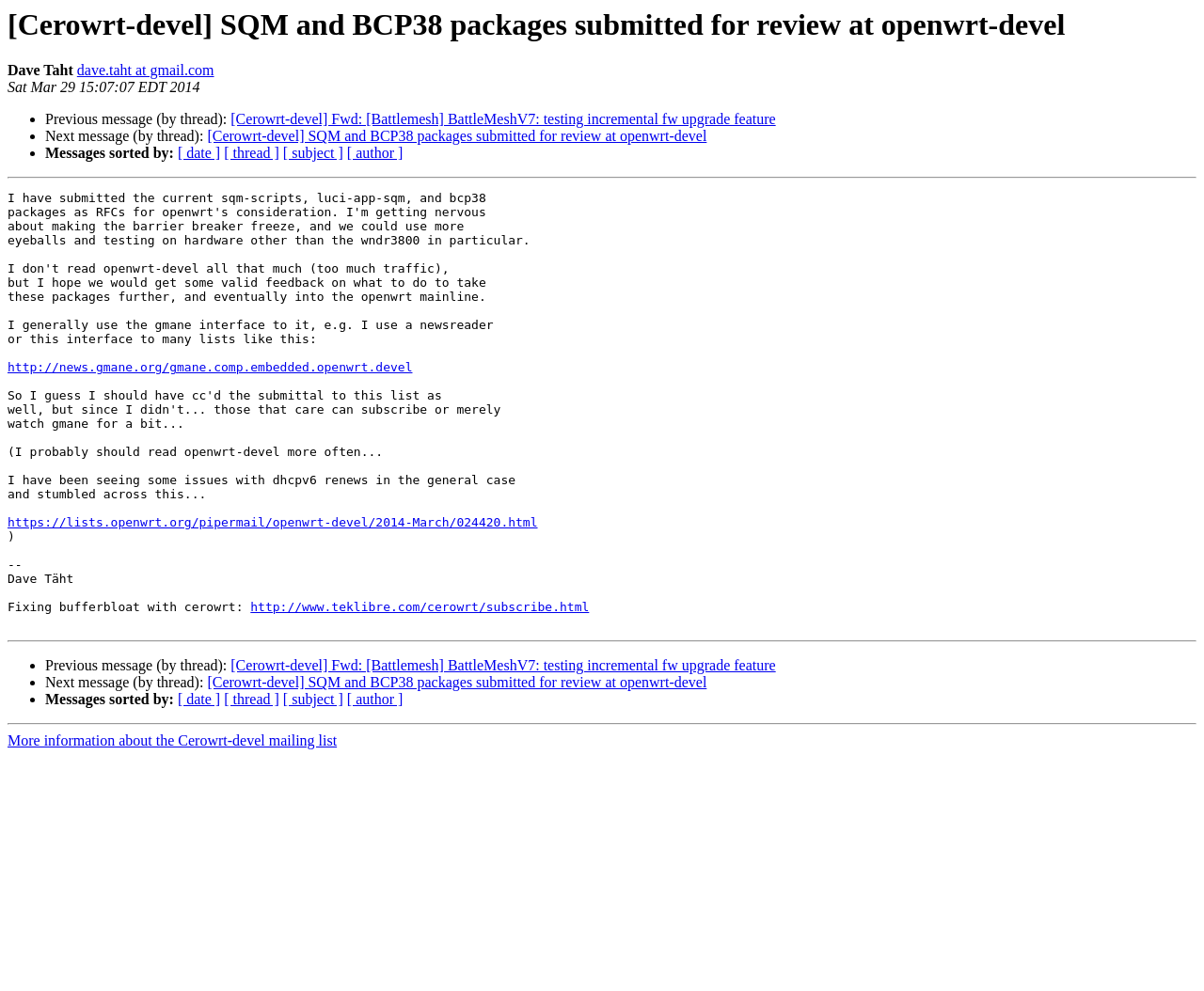Consider the image and give a detailed and elaborate answer to the question: 
What is the subject of the previous message?

The subject of the previous message is identified as 'Fwd: [Battlemesh] BattleMeshV7: testing incremental fw upgrade feature' based on the link element with the text '[Cerowrt-devel] Fwd: [Battlemesh] BattleMeshV7: testing incremental fw upgrade feature' at coordinates [0.192, 0.112, 0.644, 0.128].